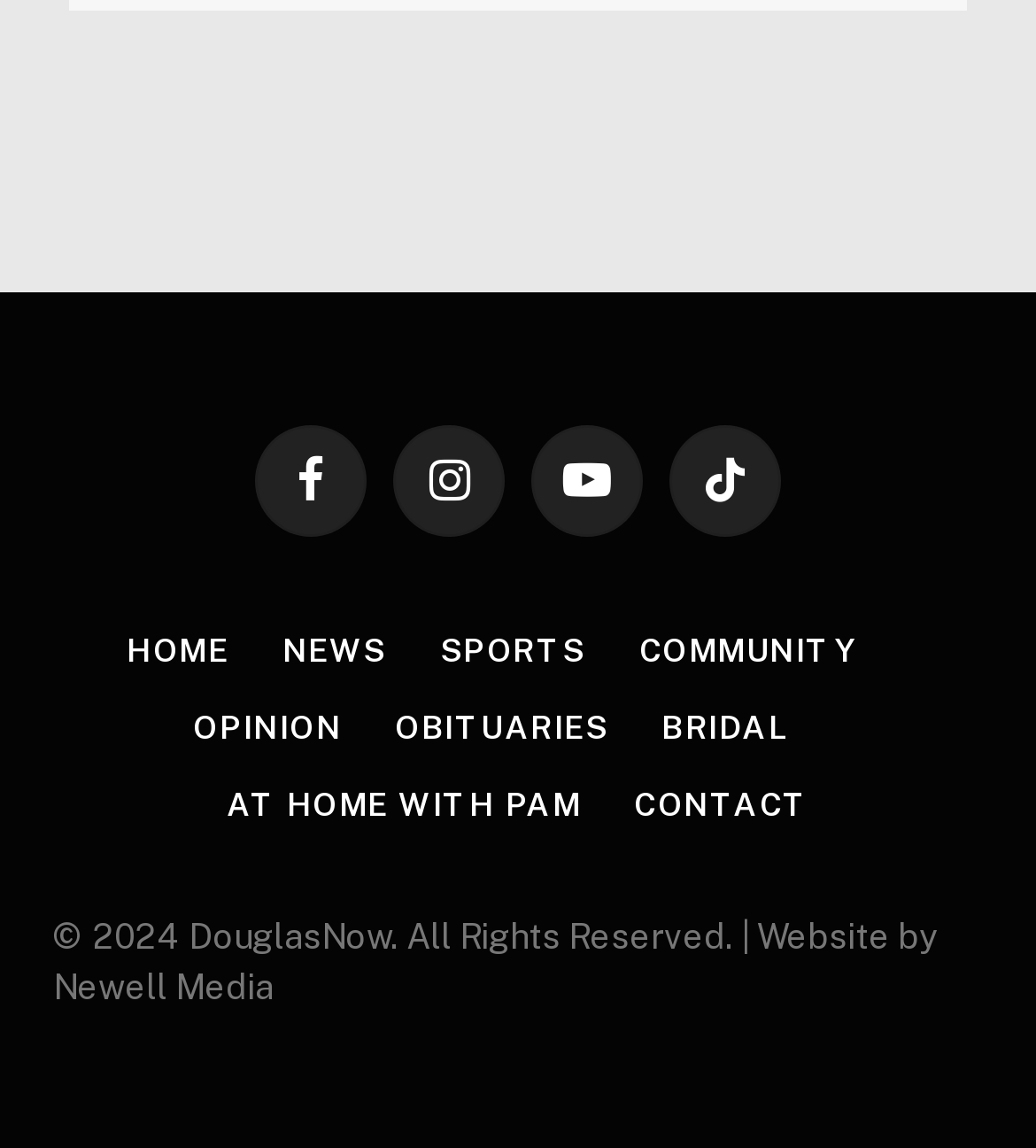Identify the coordinates of the bounding box for the element described below: "Contact". Return the coordinates as four float numbers between 0 and 1: [left, top, right, bottom].

[0.612, 0.685, 0.781, 0.717]